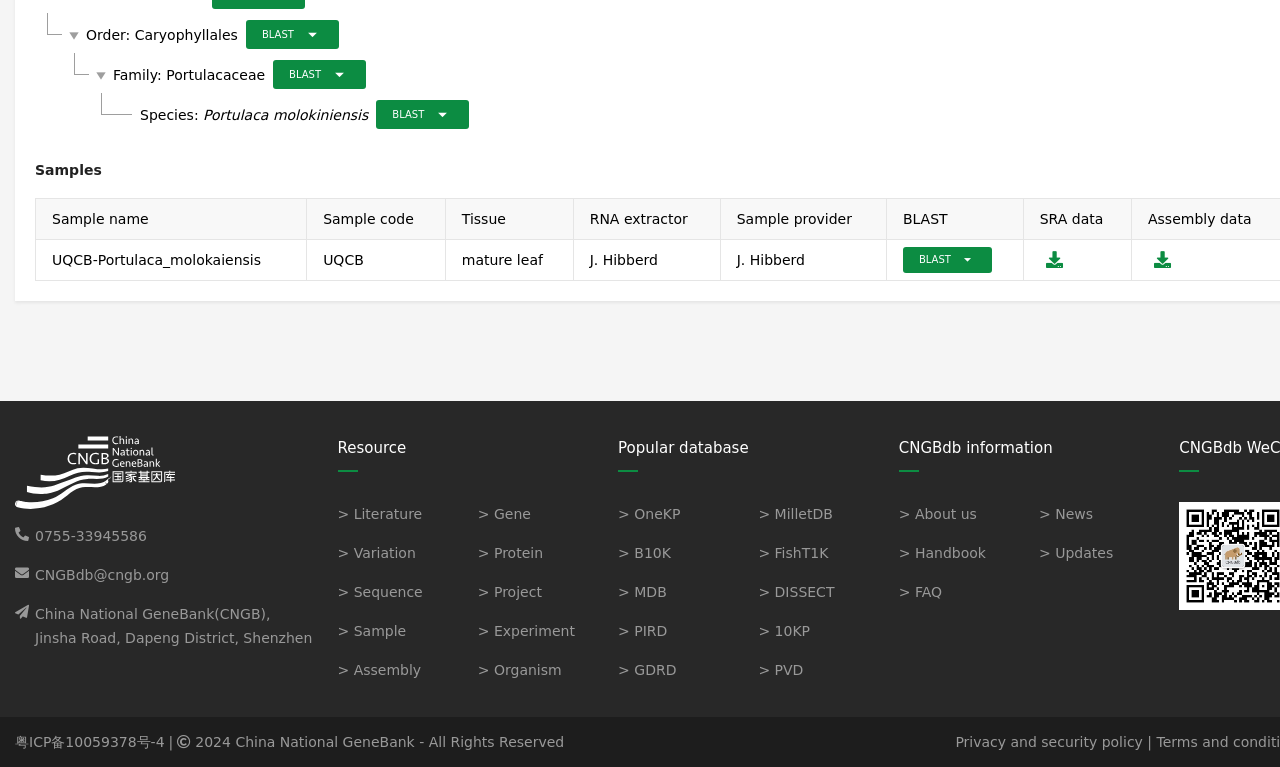Given the element description > About us, identify the bounding box coordinates for the UI element on the webpage screenshot. The format should be (top-left x, top-left y, bottom-right x, bottom-right y), with values between 0 and 1.

[0.702, 0.66, 0.763, 0.681]